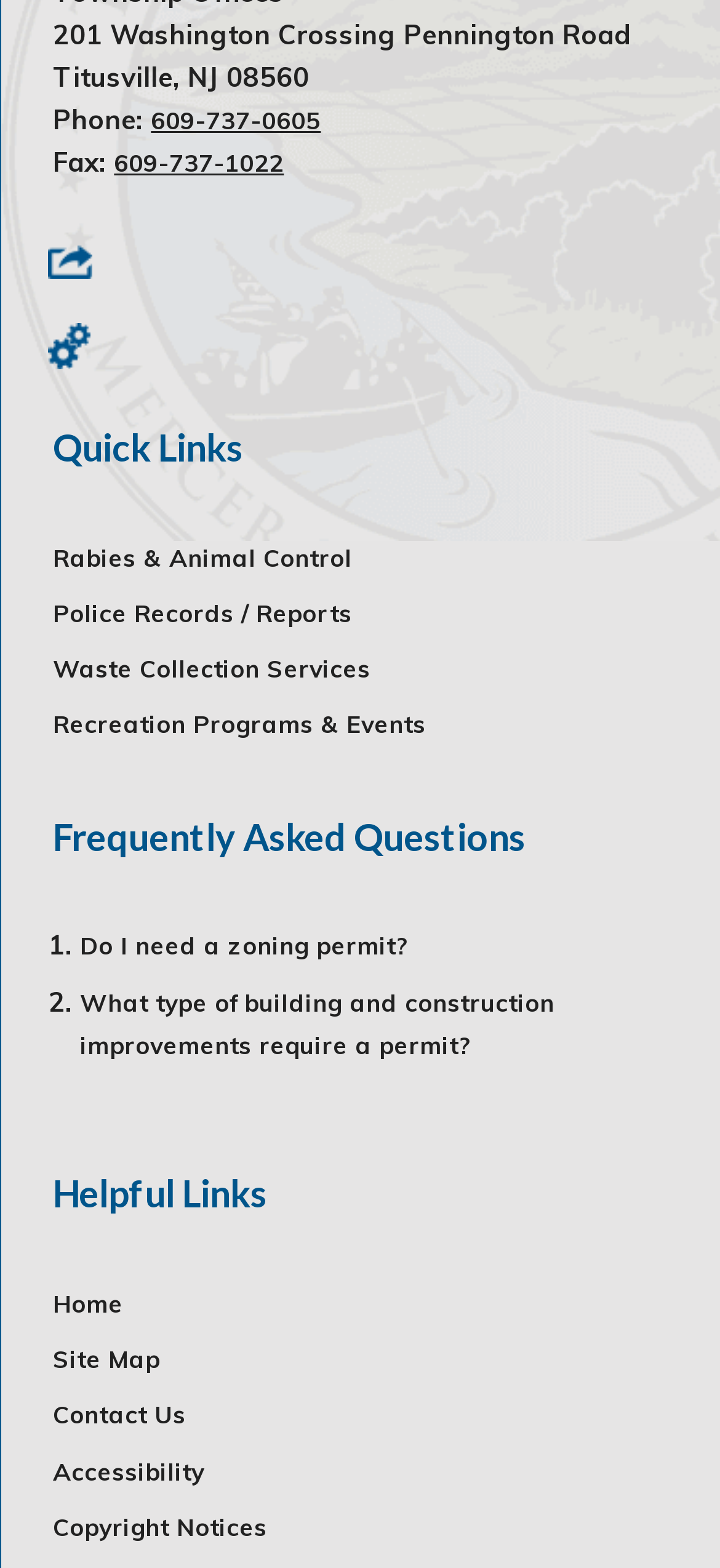How many quick links are available?
Examine the screenshot and reply with a single word or phrase.

4